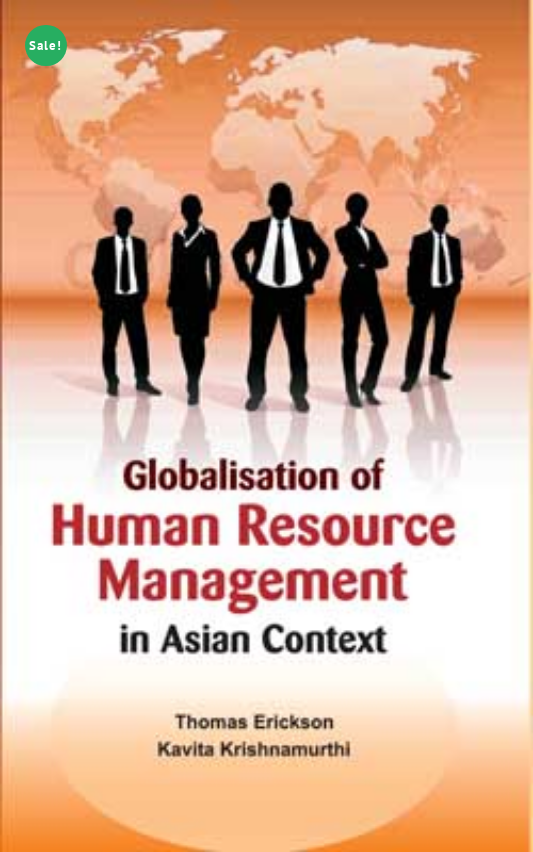Respond to the question below with a single word or phrase: How many professional figures are on the book cover?

five